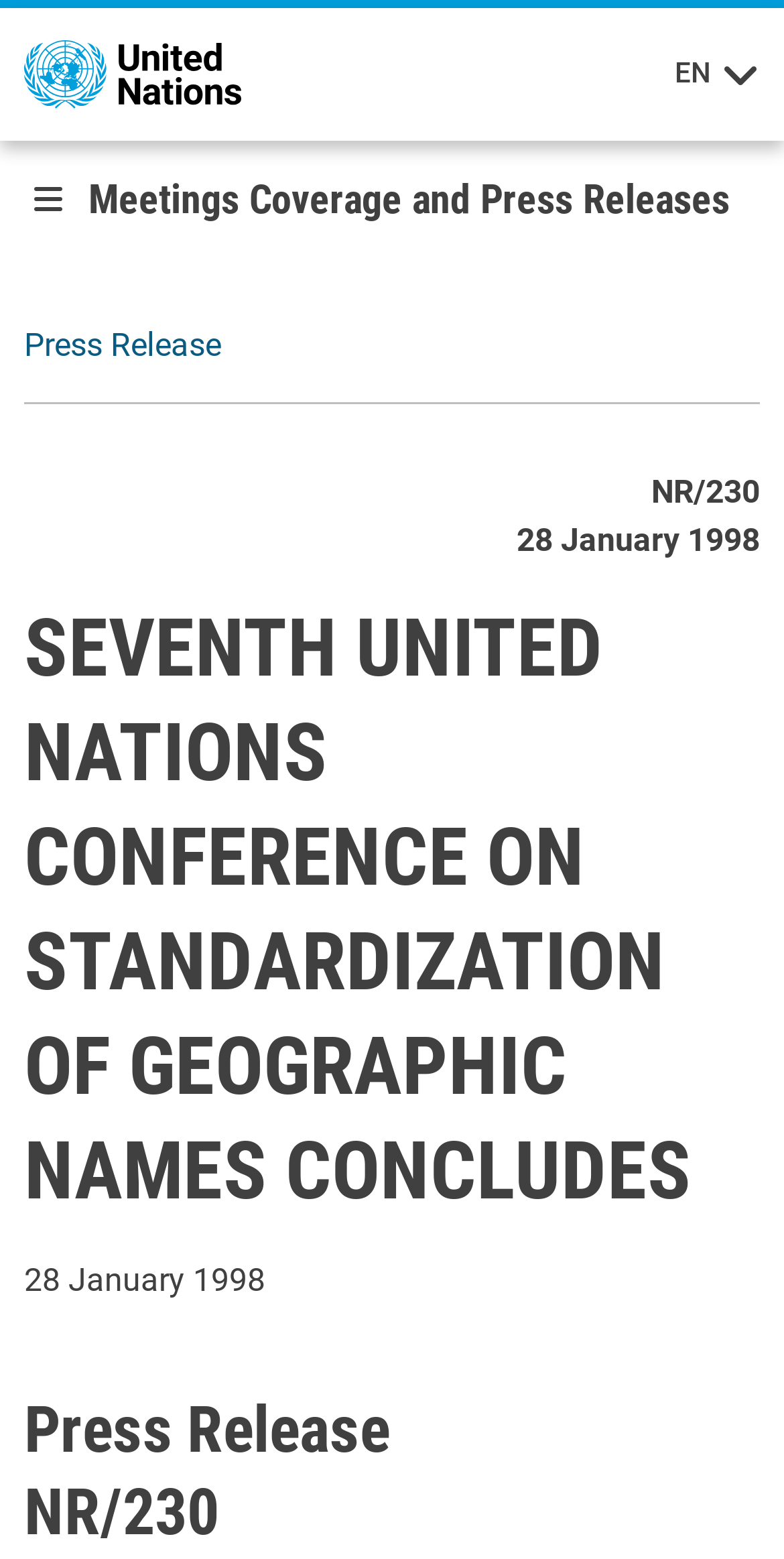Identify the bounding box coordinates of the HTML element based on this description: "Journal Club Today".

None